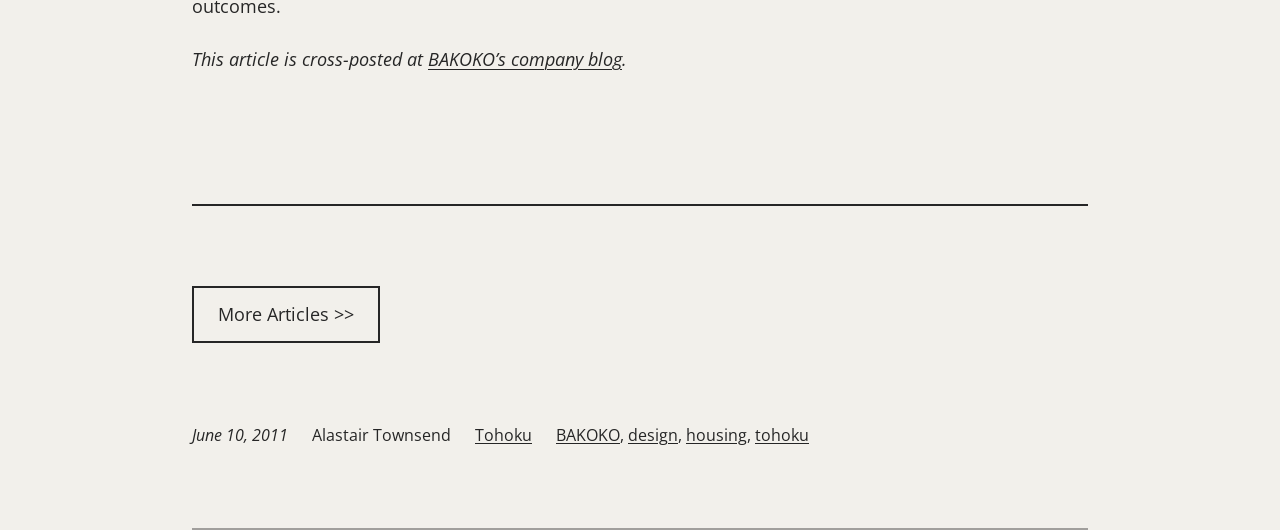What is the source of the article?
Based on the screenshot, provide a one-word or short-phrase response.

BAKOKO’s company blog